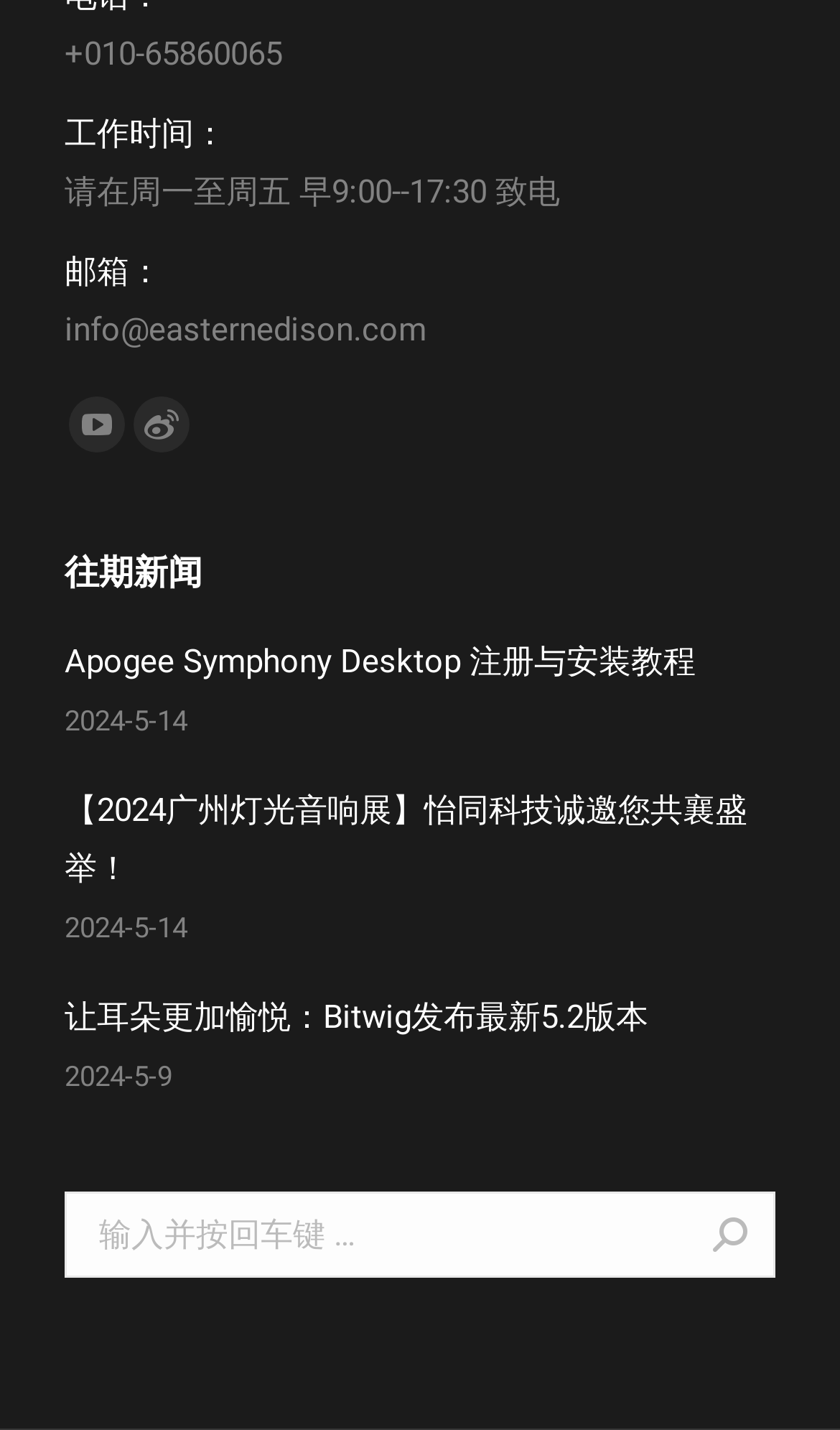Could you locate the bounding box coordinates for the section that should be clicked to accomplish this task: "Check the latest news on 2024-5-14".

[0.077, 0.493, 0.223, 0.515]